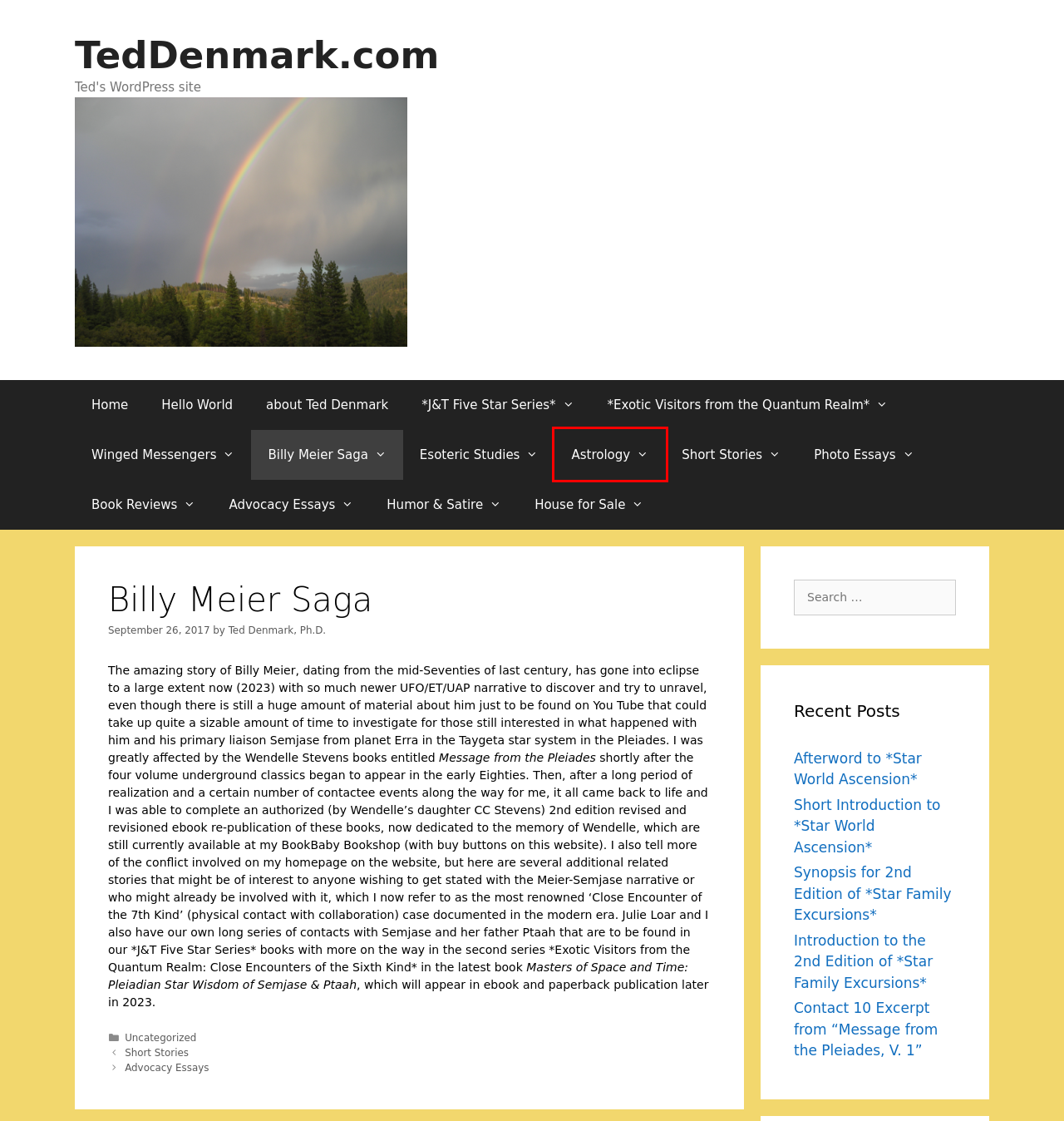You are provided with a screenshot of a webpage highlighting a UI element with a red bounding box. Choose the most suitable webpage description that matches the new page after clicking the element in the bounding box. Here are the candidates:
A. Ted Denmark, Ph.D. – TedDenmark.com
B. Astrology – TedDenmark.com
C. Photo Essays – TedDenmark.com
D. *J&T Five Star Series* – TedDenmark.com
E. House for Sale – TedDenmark.com
F. Esoteric Studies – TedDenmark.com
G. Winged Messengers – TedDenmark.com
H. Contact 10 Excerpt from “Message from the Pleiades, V. 1” – TedDenmark.com

B